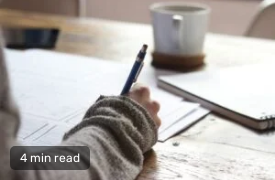Analyze the image and answer the question with as much detail as possible: 
What is the material of the table?

The caption describes the scene as being set on a wooden table, which adds warmth to the composition, indicating that the table is made of wood.